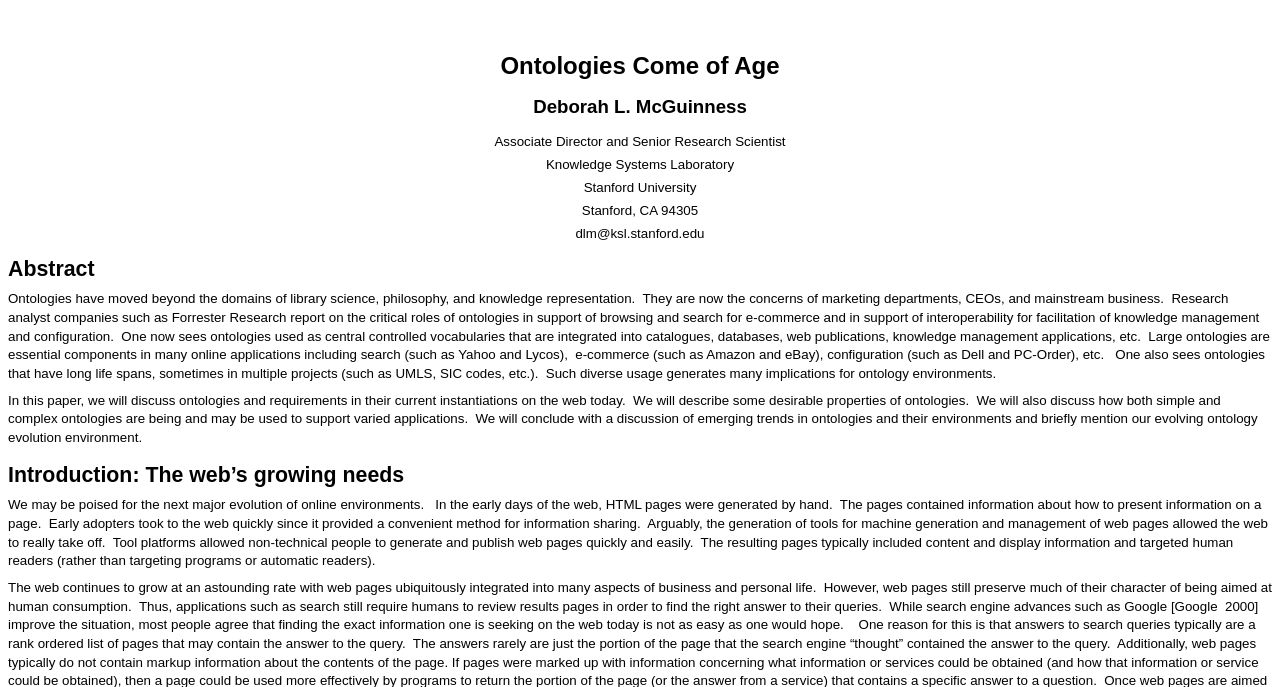Provide a comprehensive caption for the webpage.

The webpage is about the topic of ontologies, with the main title "Ontologies Come of Age" at the top. Below the title, there are three headings in a row, listing the author's name "Deborah L. McGuinness", affiliation "Knowledge Systems Laboratory, Stanford University", and contact information.

Following the author's information, there is a heading "Abstract" that separates the introductory section from the main content. The abstract is a long paragraph that discusses the growing importance of ontologies in various fields, including e-commerce, knowledge management, and online applications. It highlights the increasing use of ontologies as central controlled vocabularies in many online applications.

Below the abstract, there is another heading "Introduction: The web's growing needs" that introduces the main topic of the paper. The introduction discusses the evolution of the web, from manually generated HTML pages to the use of tool platforms that allowed non-technical people to generate and publish web pages quickly and easily.

Throughout the webpage, there are a total of four headings and seven static text elements, which are mostly paragraphs of text. The layout is clean, with a clear hierarchy of headings and text elements. The text is densely packed, with no images or other multimedia elements.